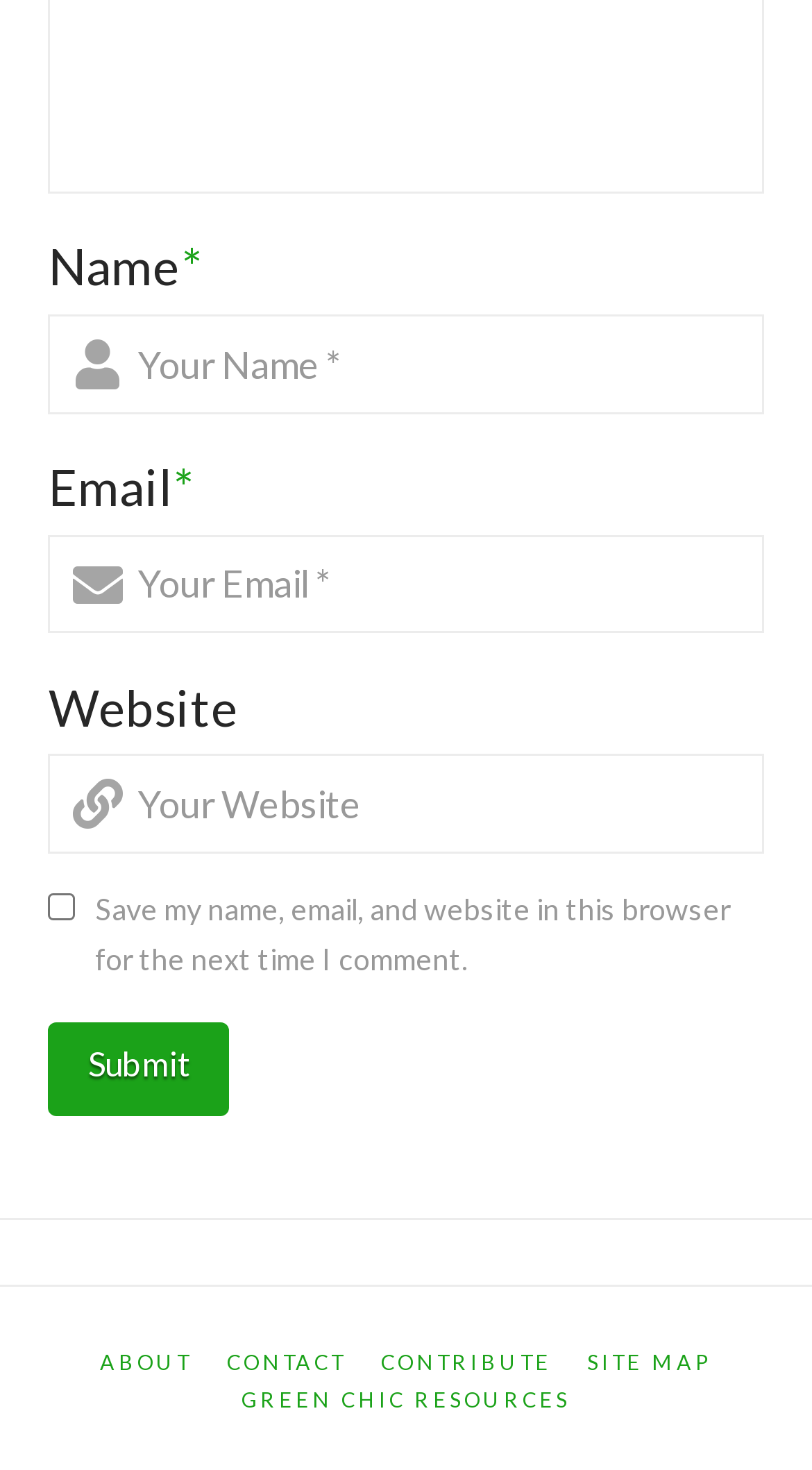Please identify the bounding box coordinates of the element I should click to complete this instruction: 'Enter your name'. The coordinates should be given as four float numbers between 0 and 1, like this: [left, top, right, bottom].

[0.06, 0.214, 0.94, 0.281]